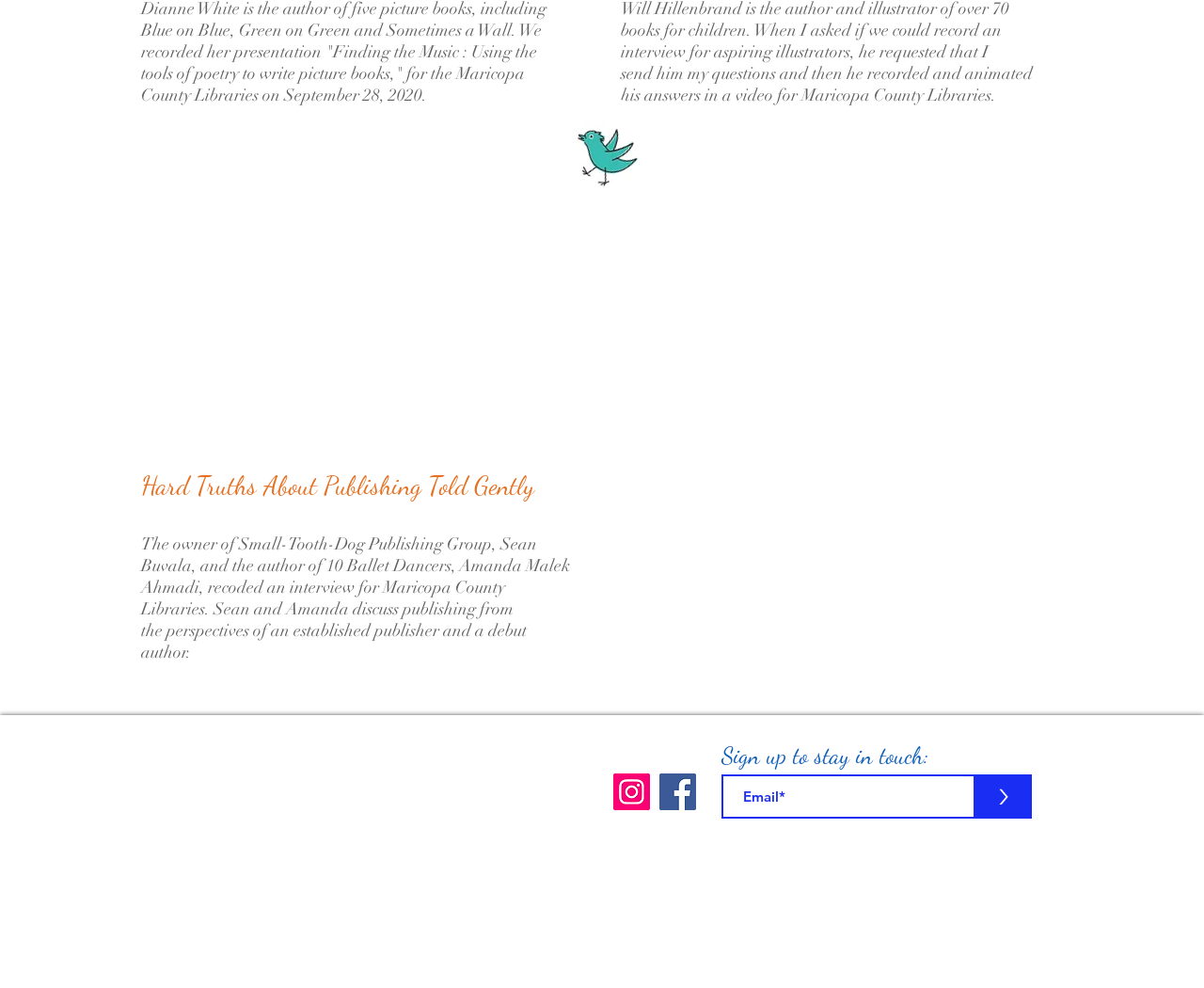Please specify the bounding box coordinates in the format (top-left x, top-left y, bottom-right x, bottom-right y), with values ranging from 0 to 1. Identify the bounding box for the UI component described as follows: aria-label="Email*" name="email" placeholder="Email*"

[0.599, 0.784, 0.81, 0.829]